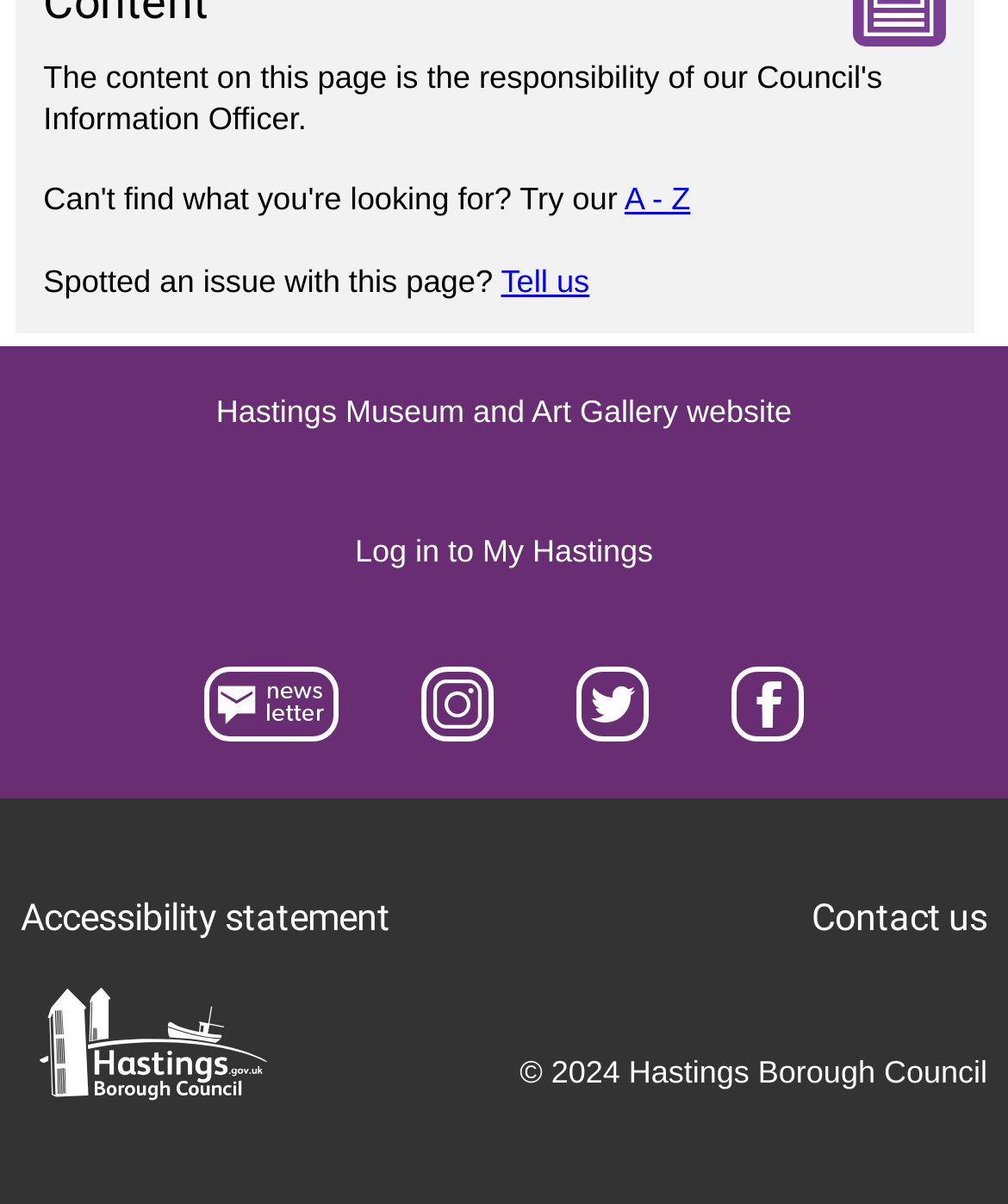Locate the bounding box coordinates for the element described below: "Instagram". The coordinates must be four float values between 0 and 1, formatted as [left, top, right, bottom].

None